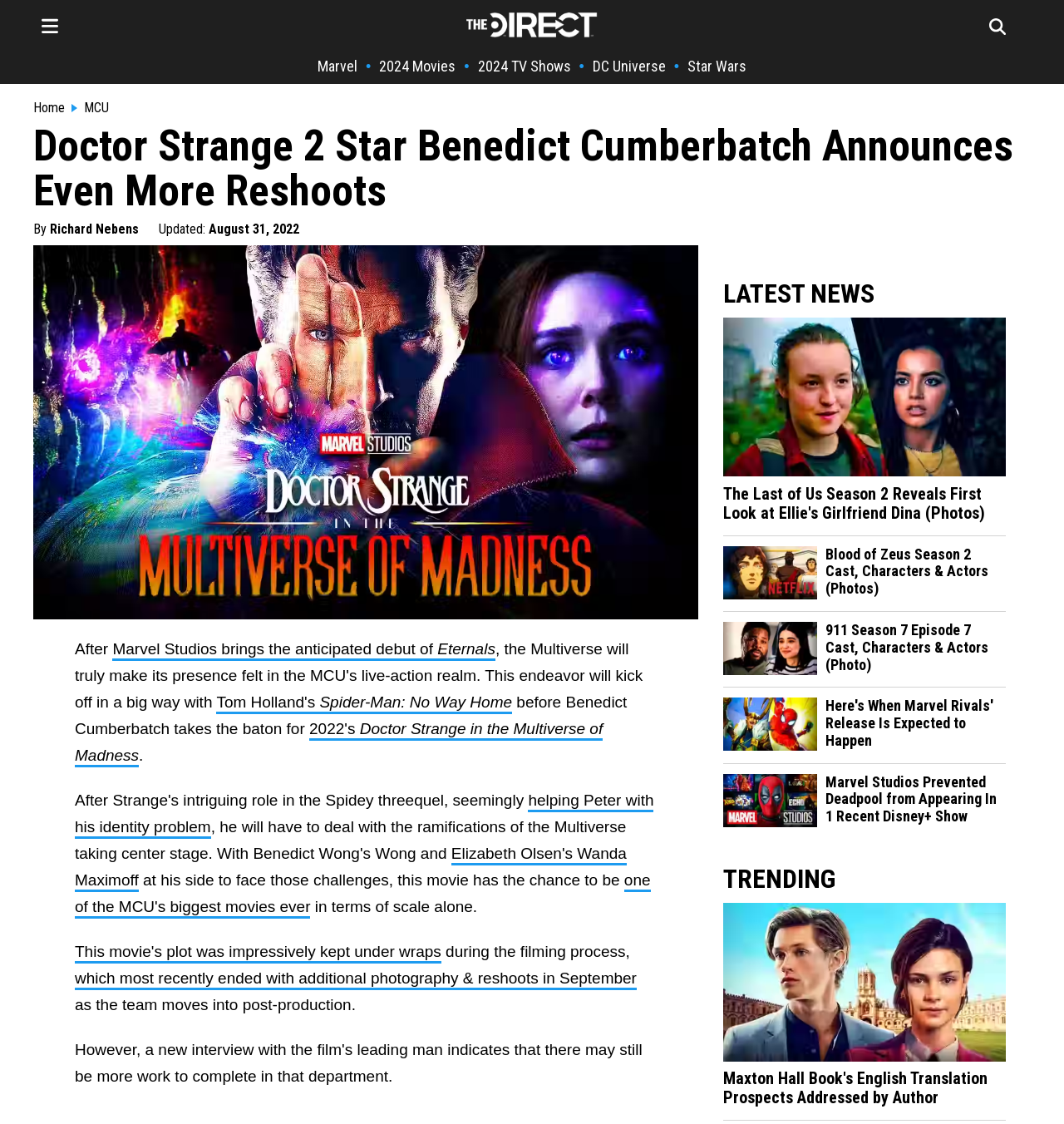Identify the bounding box coordinates for the region to click in order to carry out this instruction: "Click on the Marvel link". Provide the coordinates using four float numbers between 0 and 1, formatted as [left, top, right, bottom].

[0.298, 0.051, 0.336, 0.067]